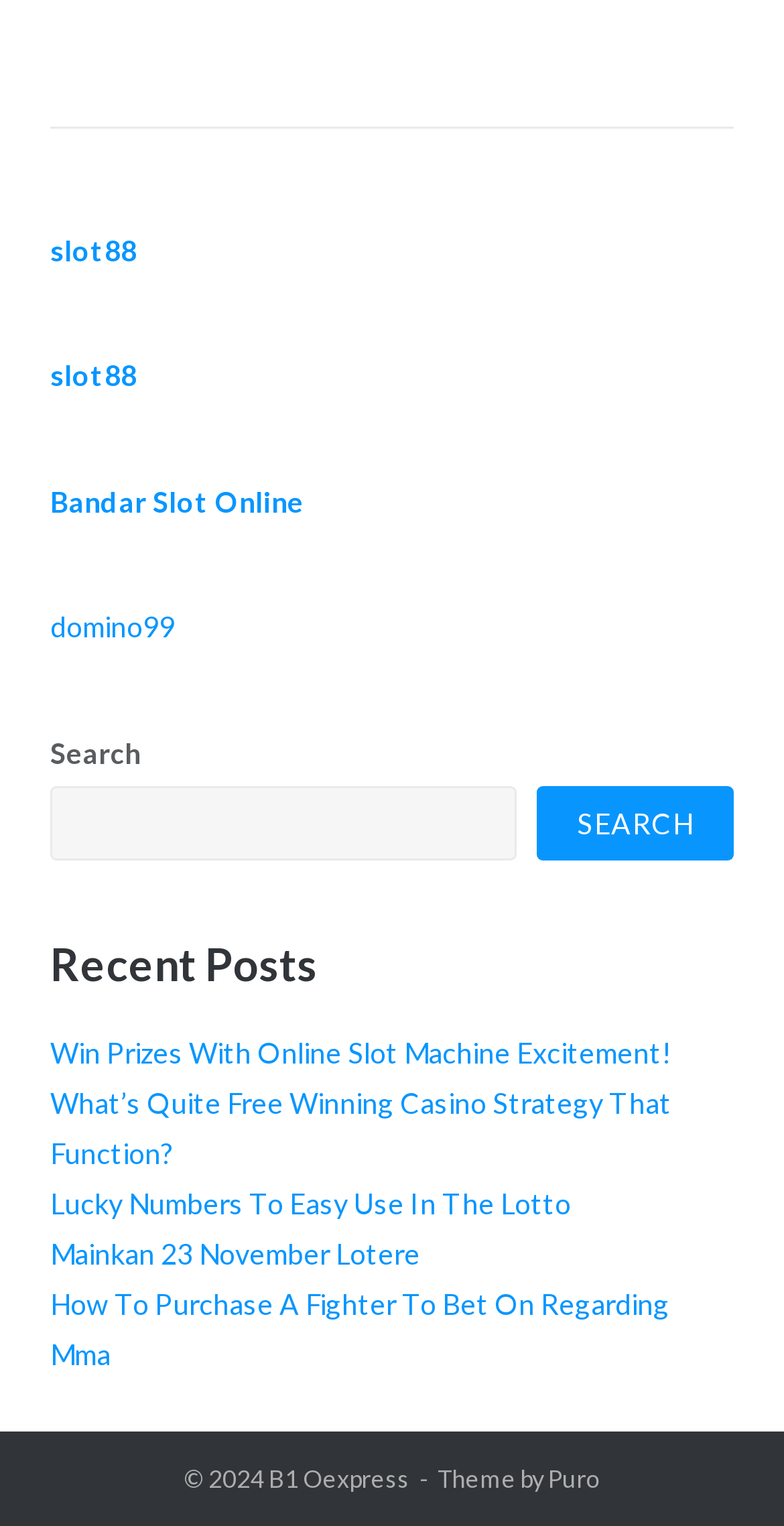Find the bounding box coordinates of the element I should click to carry out the following instruction: "Read Recent Posts".

[0.064, 0.614, 0.936, 0.649]